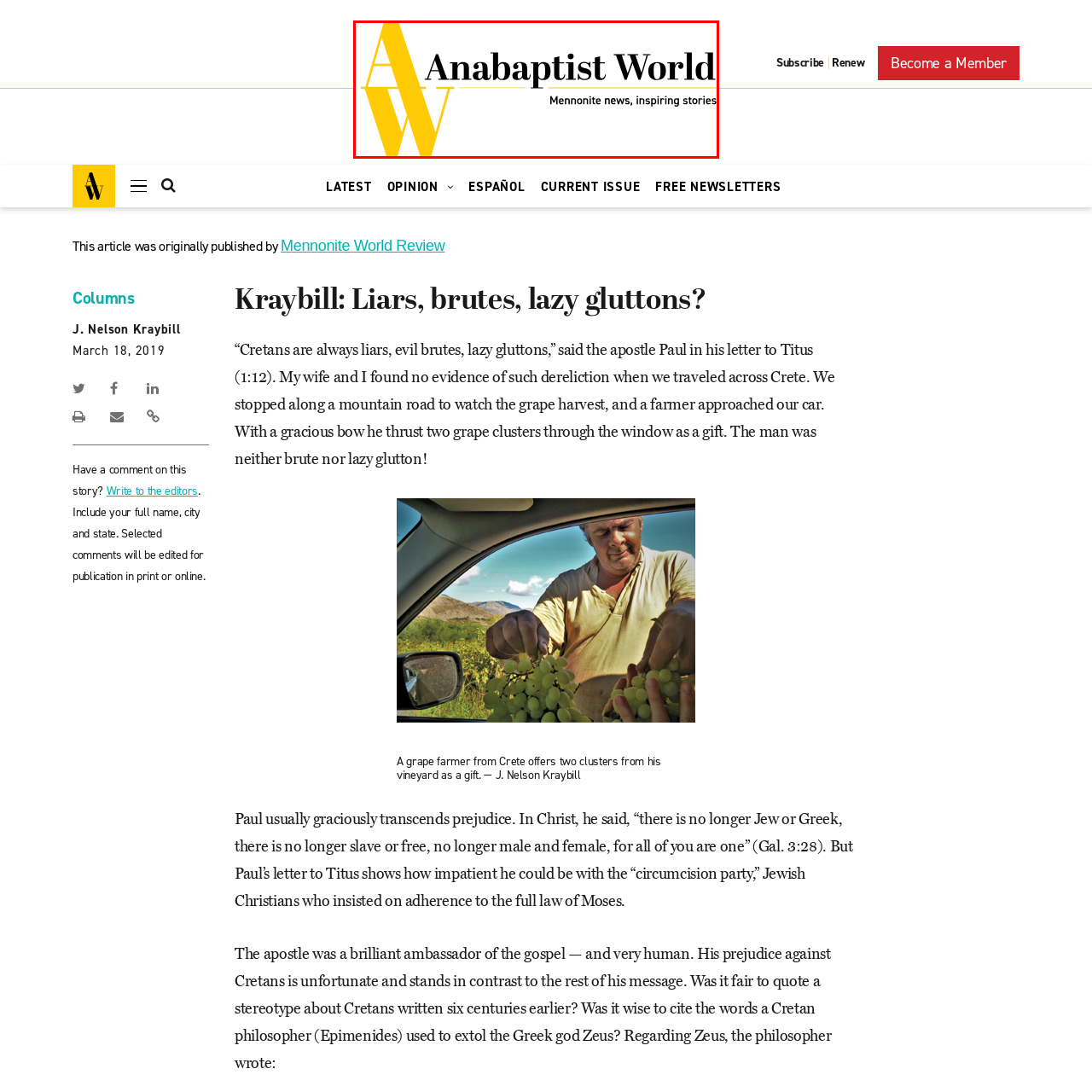Review the image segment marked with the grey border and deliver a thorough answer to the following question, based on the visual information provided: 
What type of content does 'Anabaptist World' provide?

The organization 'Anabaptist World' is dedicated to providing Mennonite news and inspiring stories, which is reflected in its logo and tagline, and serves as a welcoming introduction to the content available on their platform.